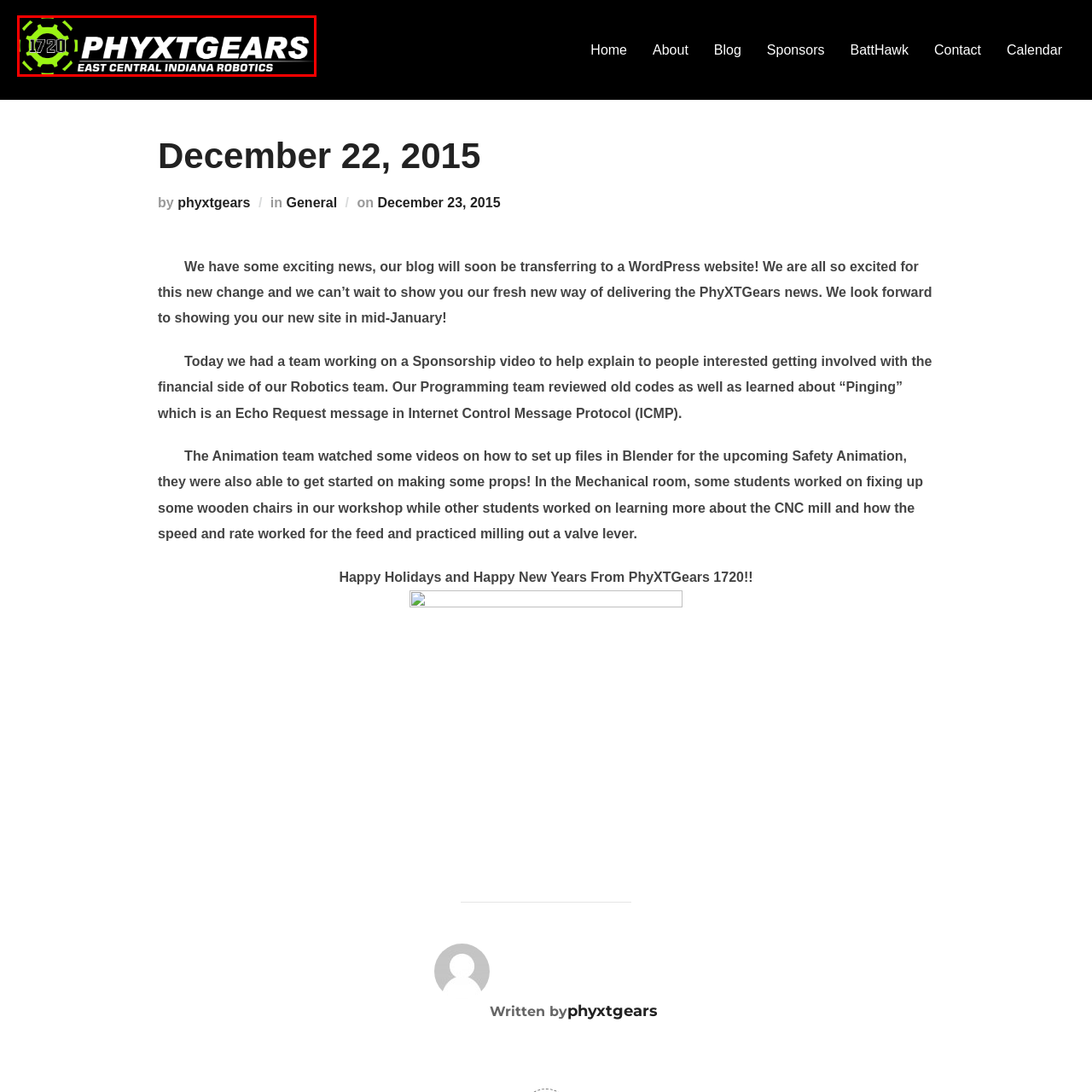What is the location of the robotics team?
Pay attention to the part of the image enclosed by the red bounding box and respond to the question in detail.

The words 'EAST CENTRAL INDIANA ROBOTICS' are displayed underneath the main title, providing context regarding the team's location and focus.